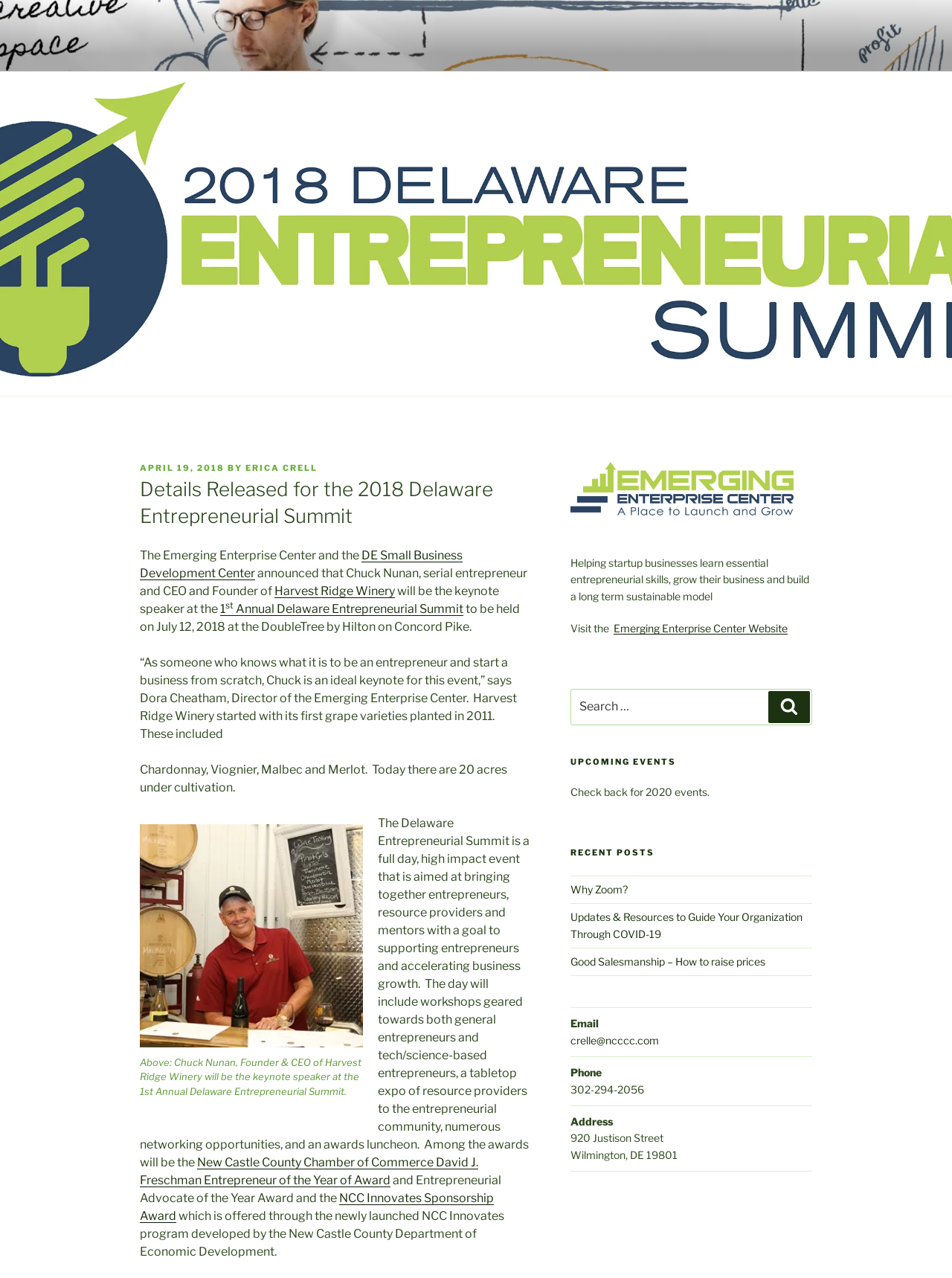Please specify the bounding box coordinates of the clickable region necessary for completing the following instruction: "Read the post about Why Zoom?". The coordinates must consist of four float numbers between 0 and 1, i.e., [left, top, right, bottom].

[0.599, 0.691, 0.659, 0.701]